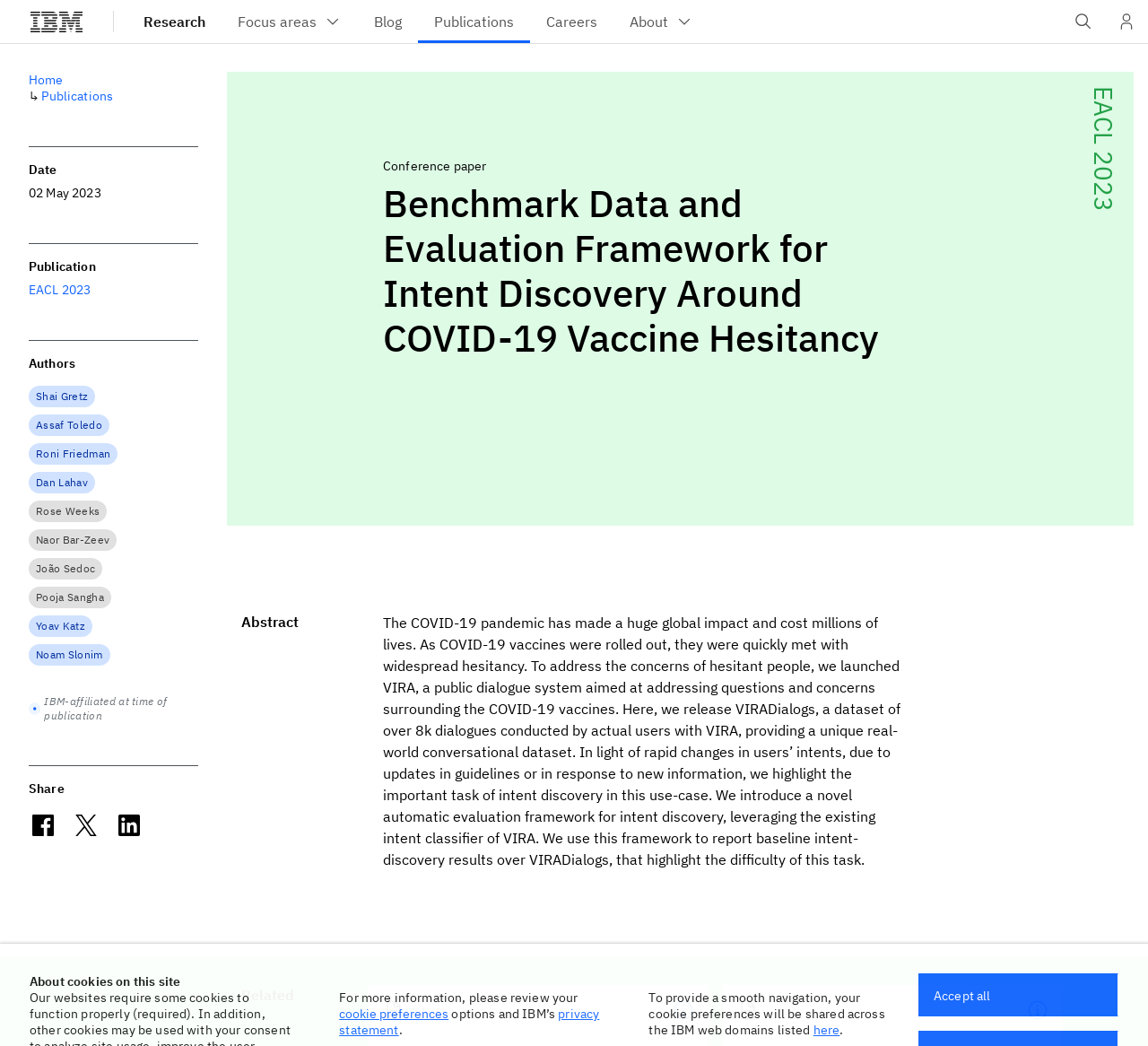Please find the bounding box for the UI element described by: "How To".

None